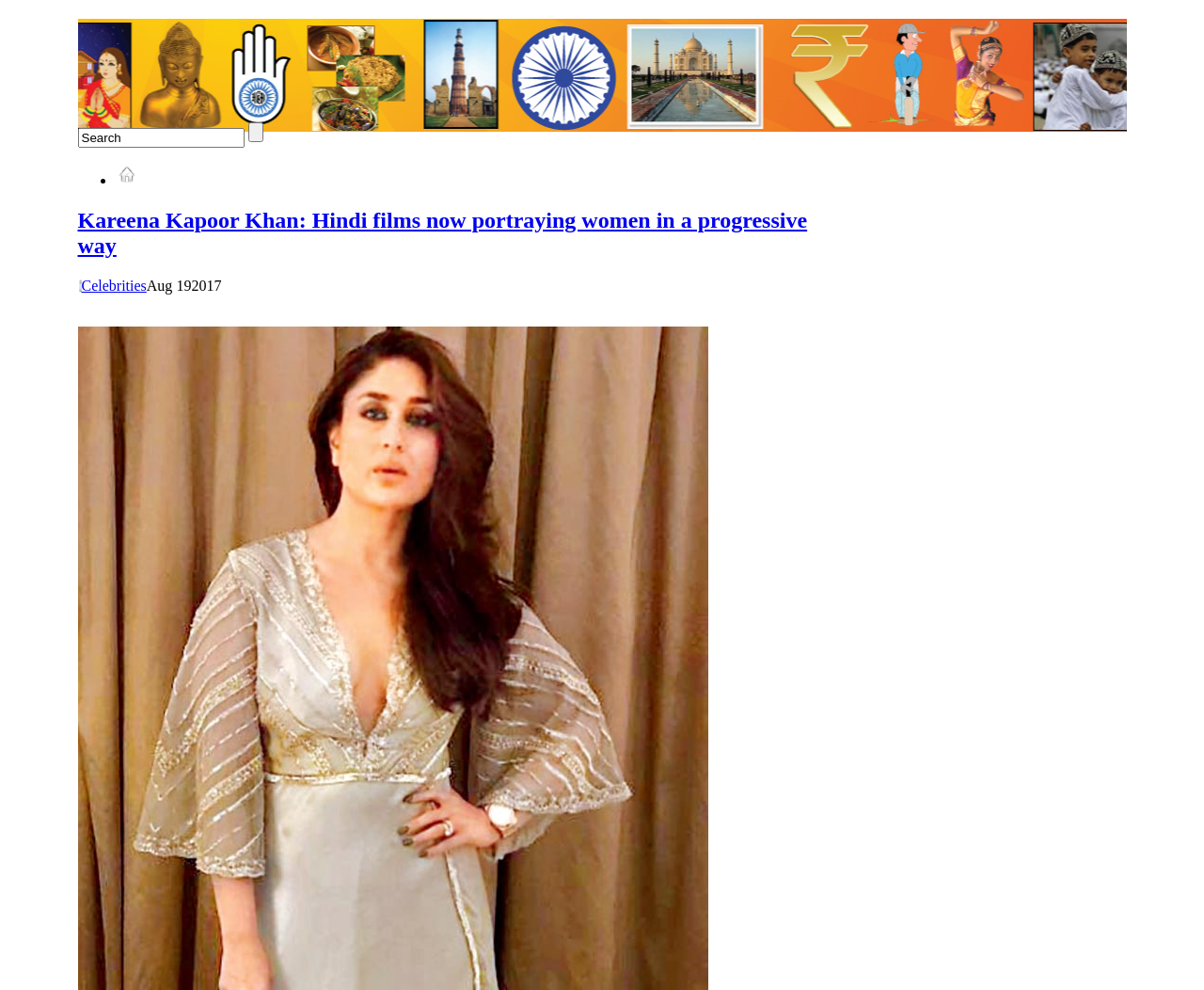What is the category of the article?
Using the information from the image, give a concise answer in one word or a short phrase.

Celebrities